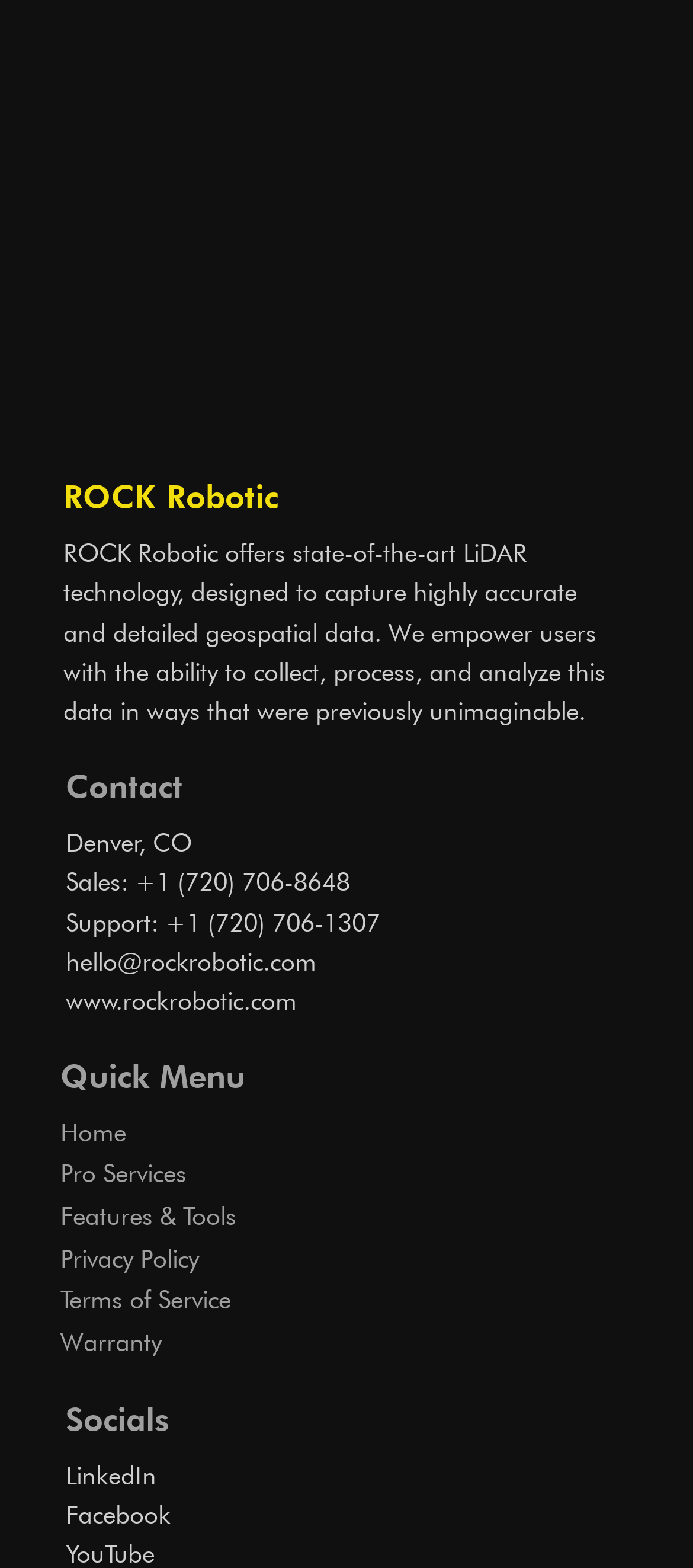What is the company name?
Using the details shown in the screenshot, provide a comprehensive answer to the question.

The company name can be found in the StaticText element with the text 'ROCK Robotic offers state-of-the-art LiDAR technology...' which is located at the top of the webpage.